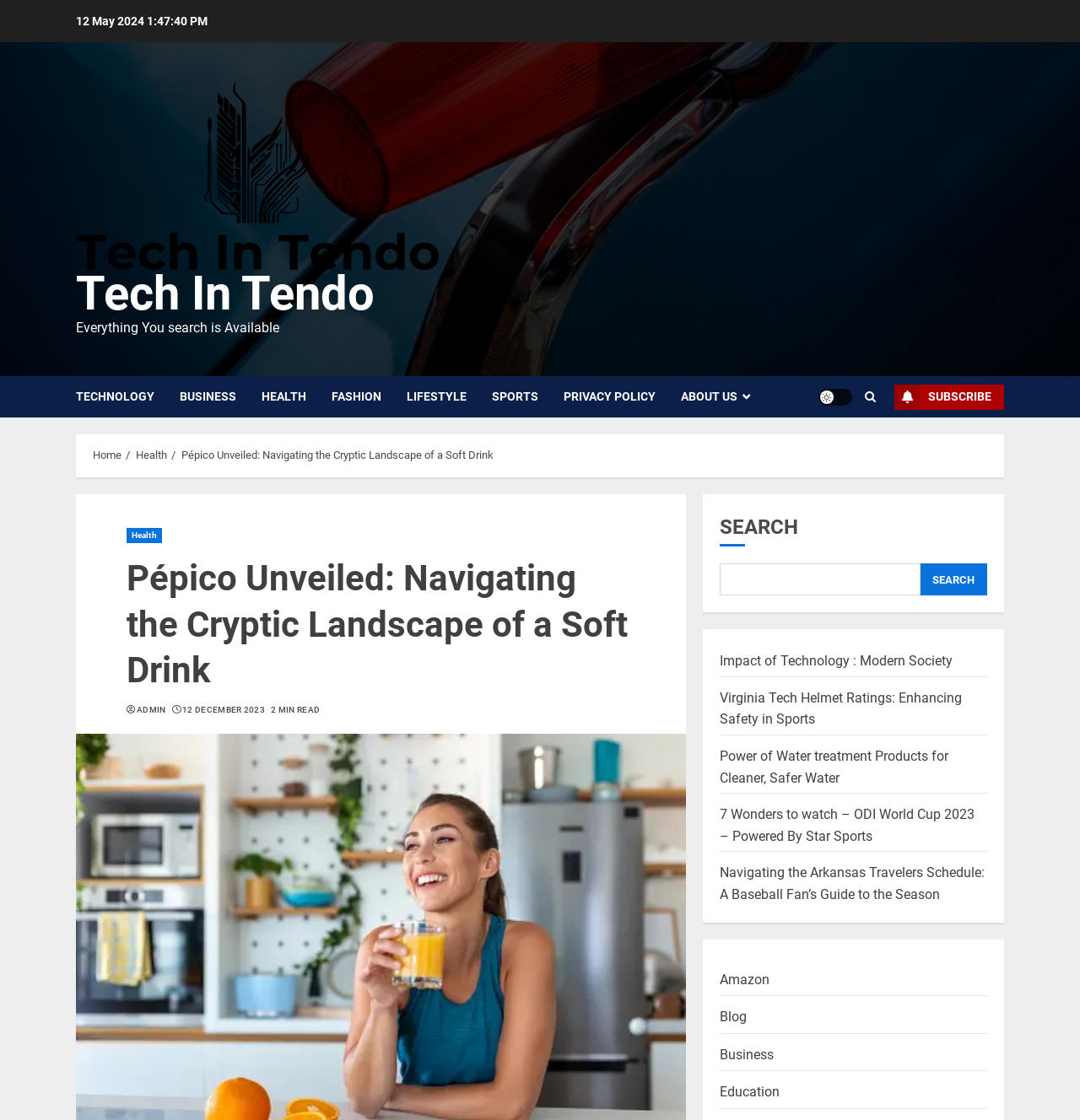What is the purpose of the button at the top right corner?
Answer the question in a detailed and comprehensive manner.

I found the purpose of the button by looking at the link element with the text 'Light/Dark Button' at the top right corner of the webpage, which suggests that it is a button to toggle between light and dark modes.